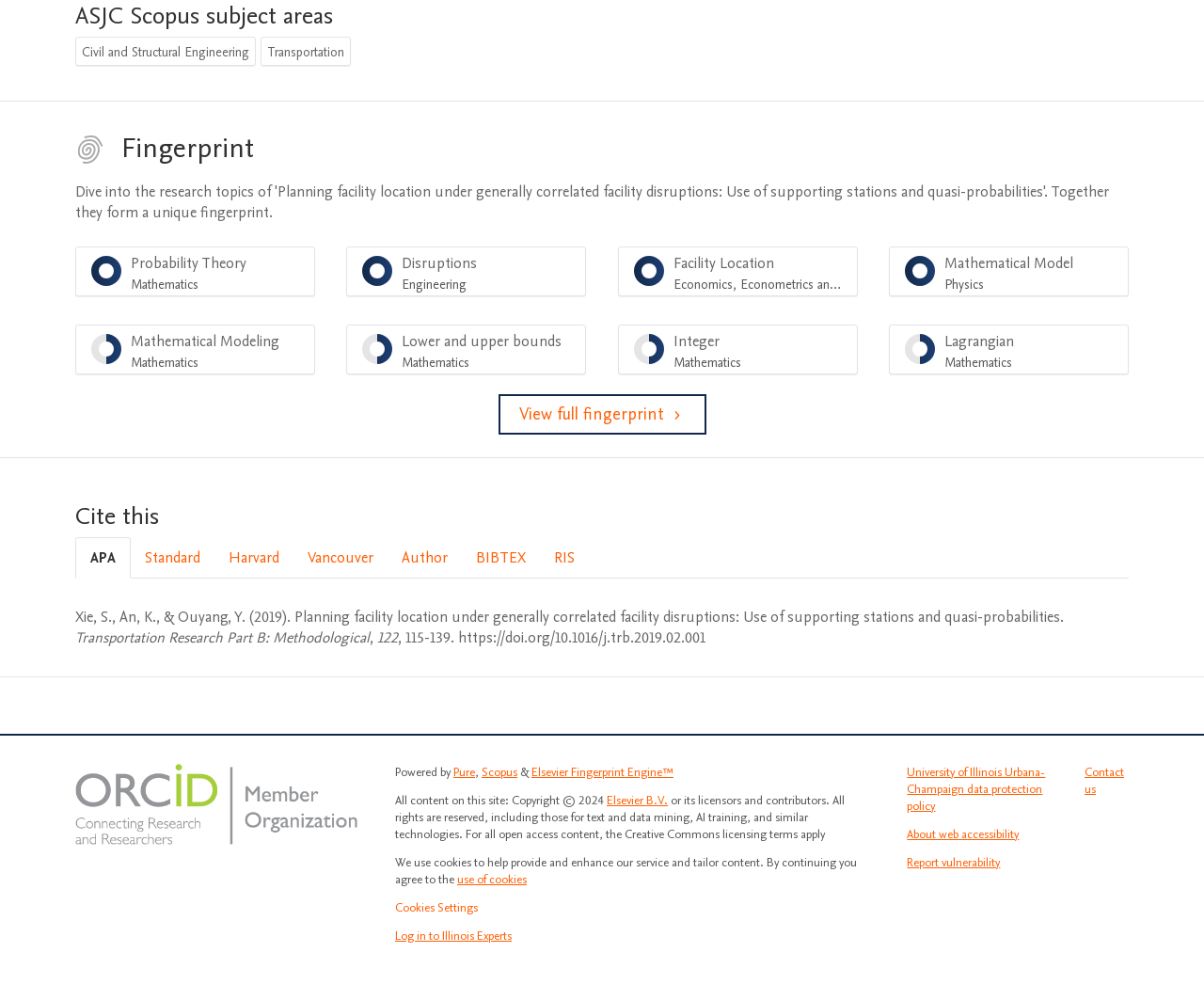Please determine the bounding box coordinates of the clickable area required to carry out the following instruction: "Click on 'kbrangan@sbcglobal'". The coordinates must be four float numbers between 0 and 1, represented as [left, top, right, bottom].

None